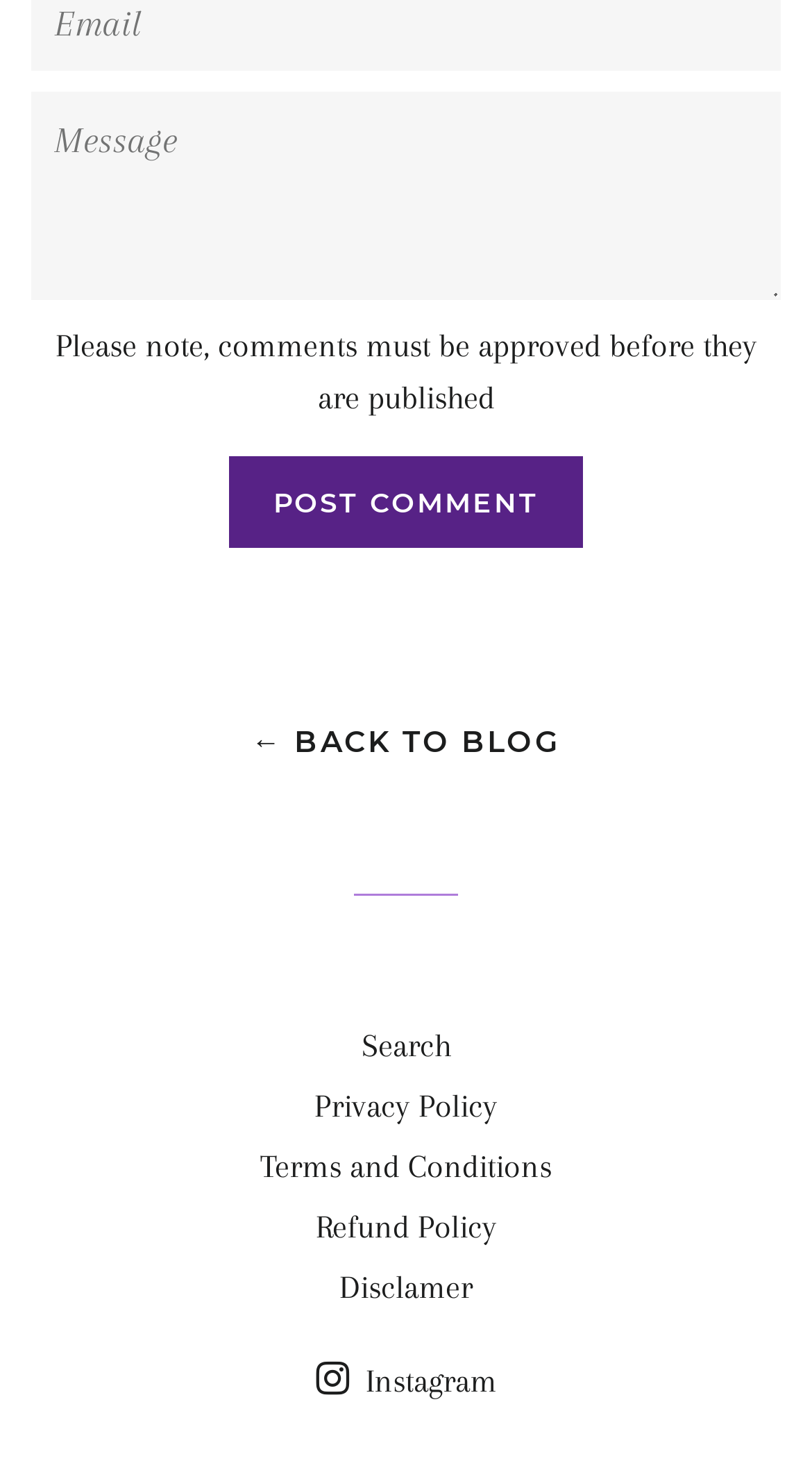Find the bounding box coordinates of the clickable area that will achieve the following instruction: "Enter a message".

[0.038, 0.062, 0.962, 0.205]